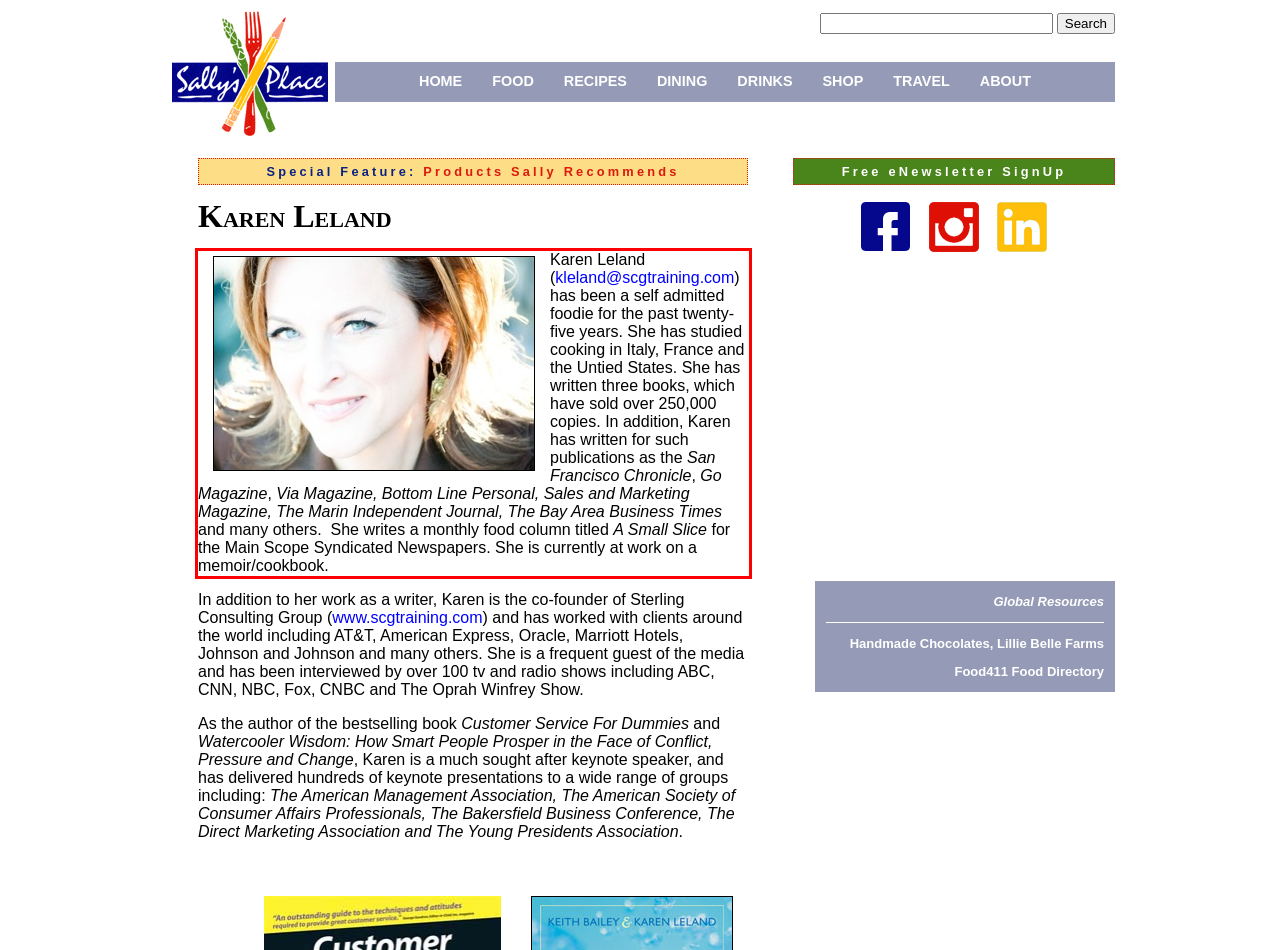Given the screenshot of the webpage, identify the red bounding box, and recognize the text content inside that red bounding box.

Karen Leland (kleland@scgtraining.com) has been a self admitted foodie for the past twenty-five years. She has studied cooking in Italy, France and the Untied States. She has written three books, which have sold over 250,000 copies. In addition, Karen has written for such publications as the San Francisco Chronicle, Go Magazine, Via Magazine, Bottom Line Personal, Sales and Marketing Magazine, The Marin Independent Journal, The Bay Area Business Times and many others. She writes a monthly food column titled A Small Slice for the Main Scope Syndicated Newspapers. She is currently at work on a memoir/cookbook.